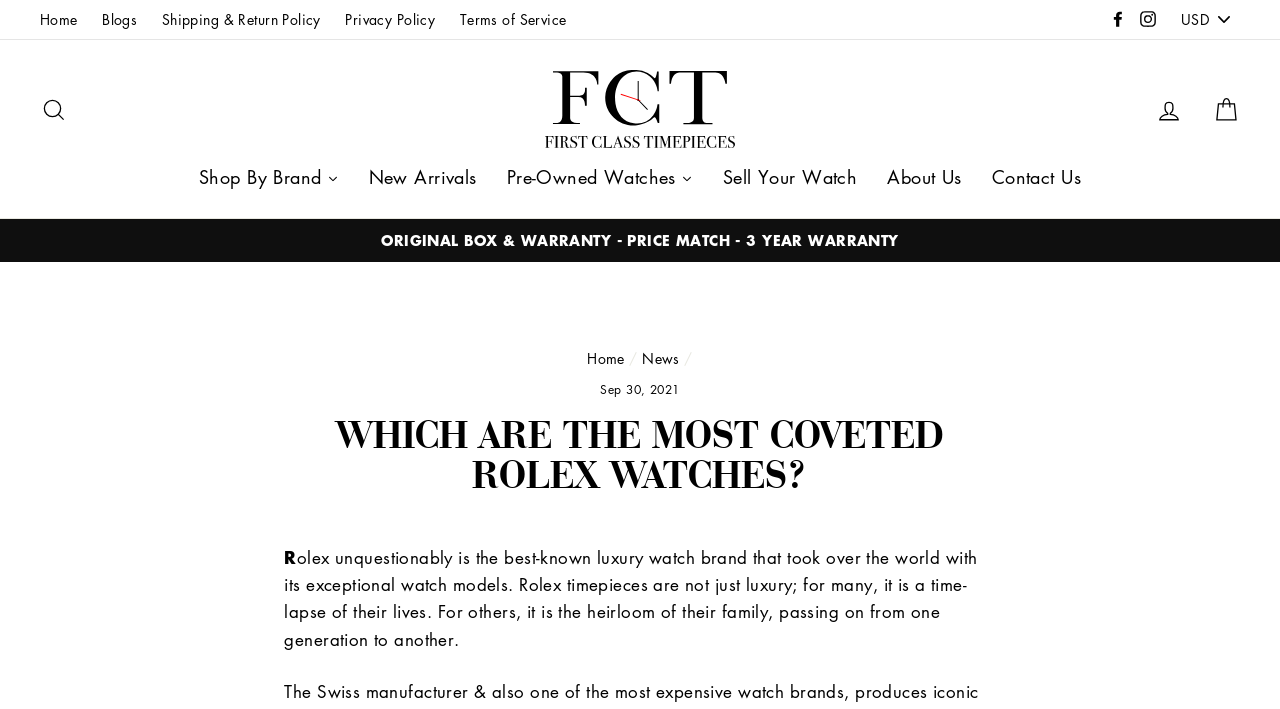What is the purpose of the 'PICK A CURRENCY' dropdown?
Using the image as a reference, answer with just one word or a short phrase.

To select a currency